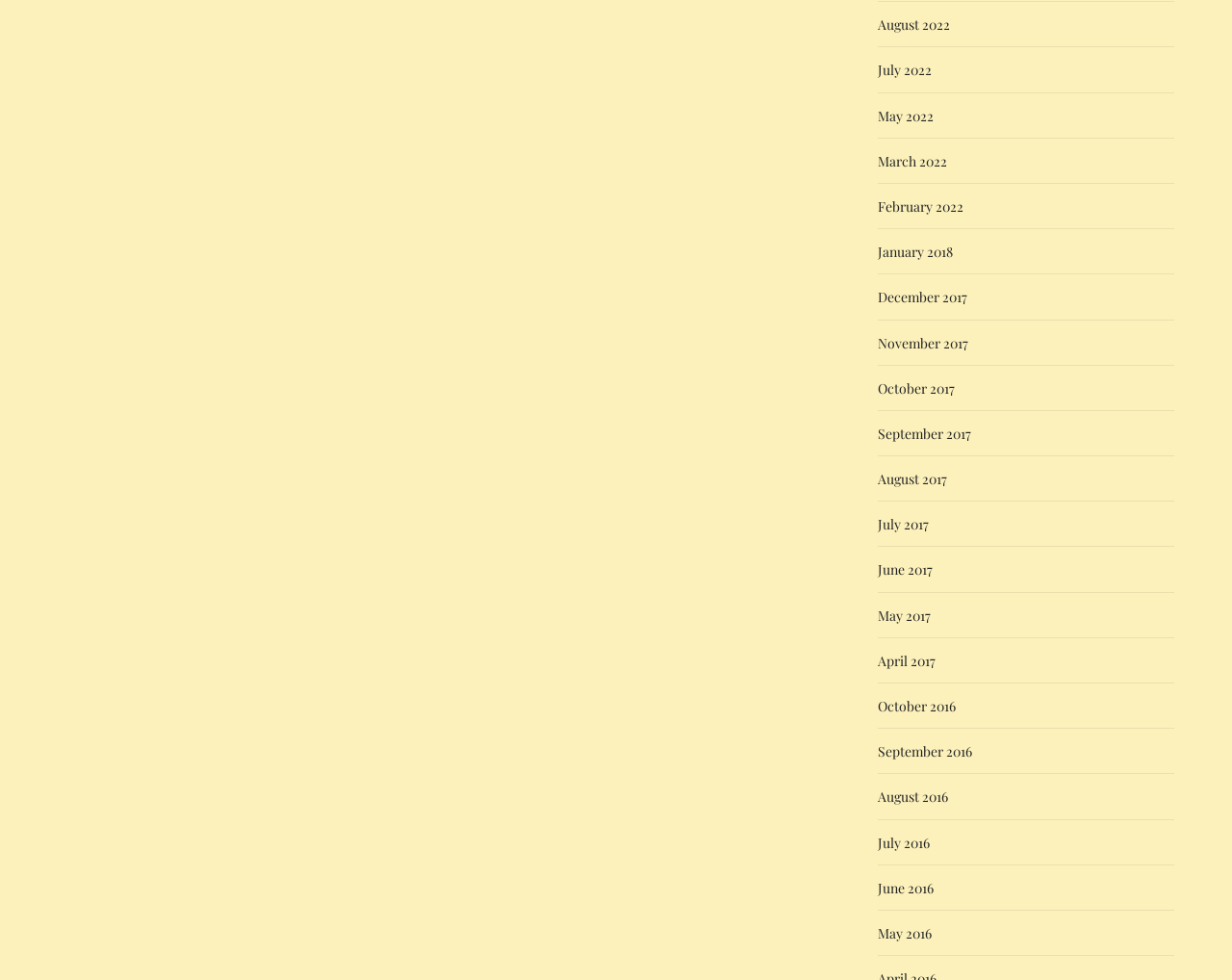Provide the bounding box coordinates of the HTML element described by the text: "Long Island bed and breakfast". The coordinates should be in the format [left, top, right, bottom] with values between 0 and 1.

[0.208, 0.396, 0.353, 0.414]